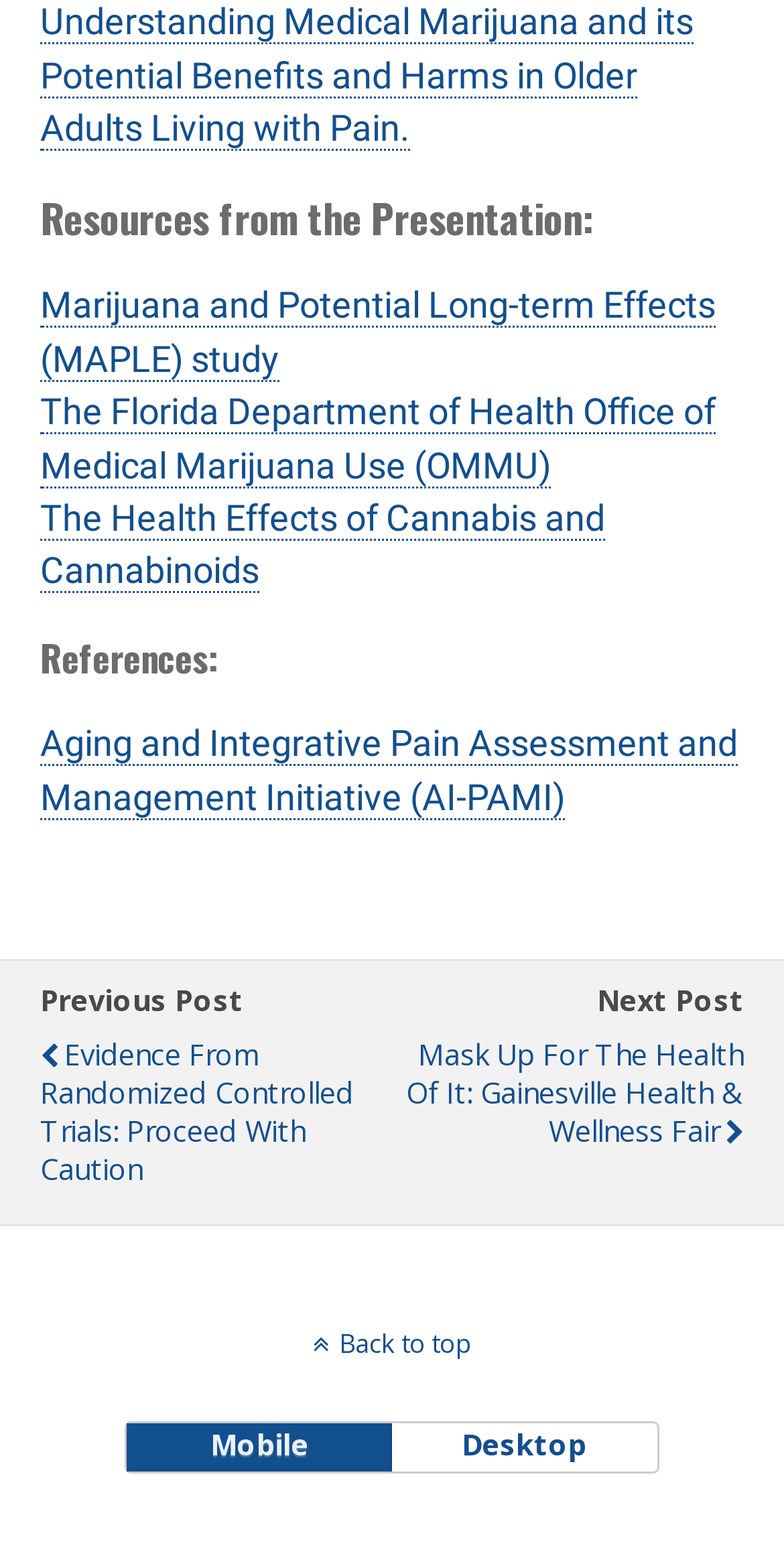Determine the bounding box coordinates for the clickable element to execute this instruction: "View the Marijuana and Potential Long-term Effects study". Provide the coordinates as four float numbers between 0 and 1, i.e., [left, top, right, bottom].

[0.051, 0.182, 0.913, 0.244]